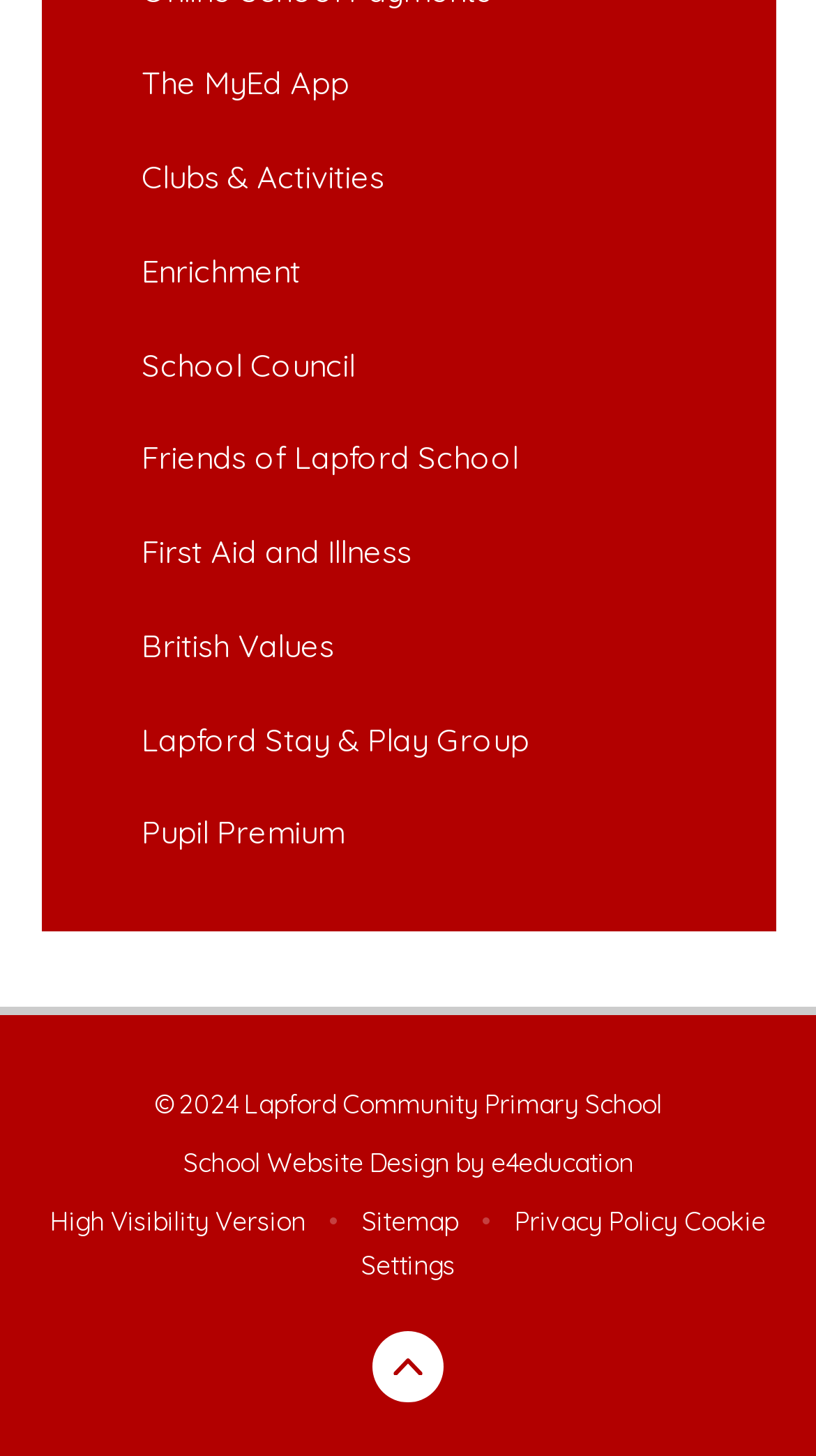Locate the bounding box coordinates of the clickable part needed for the task: "Learn About Animals at The Animal Blog".

None